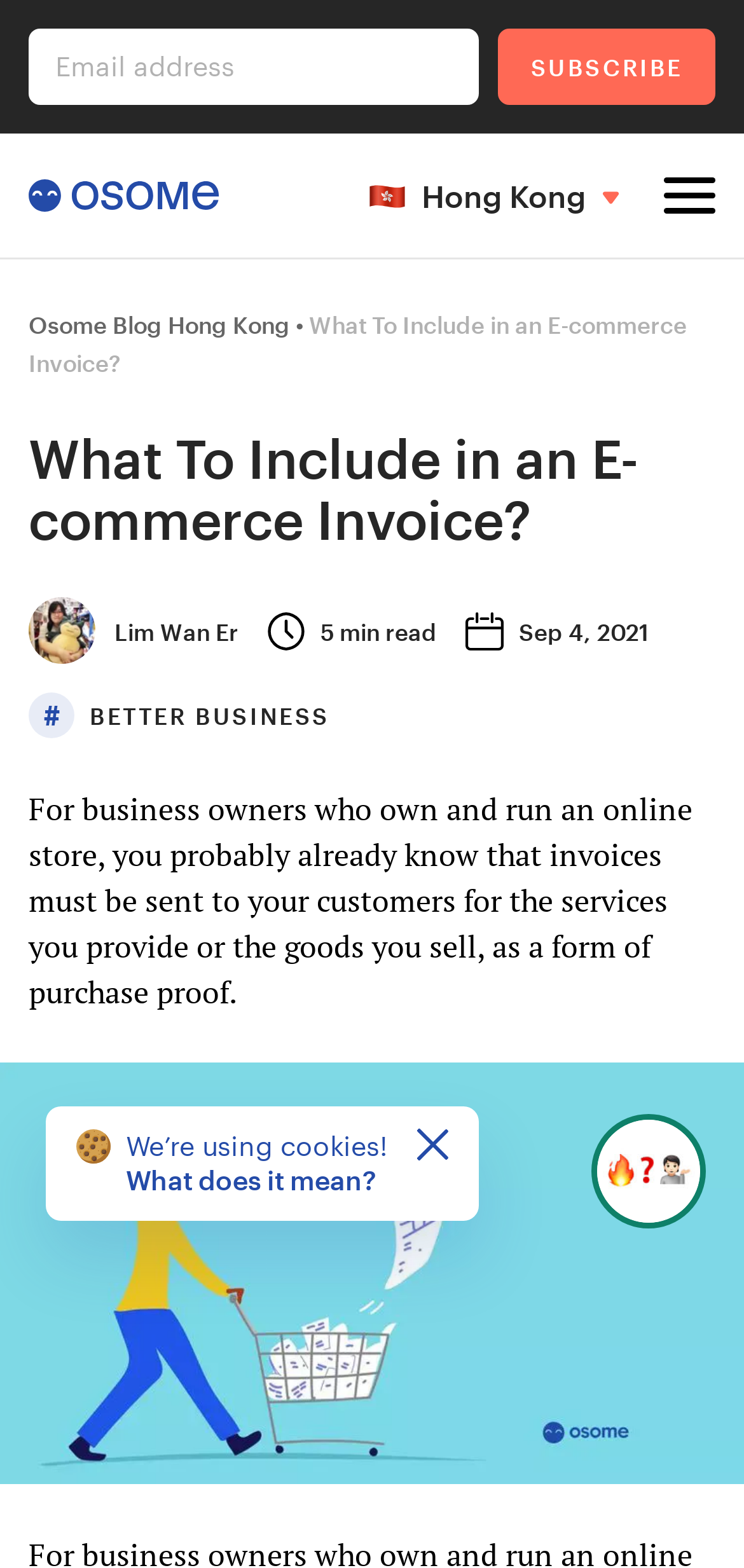Provide the bounding box coordinates for the area that should be clicked to complete the instruction: "Subscribe with email".

[0.67, 0.018, 0.962, 0.067]